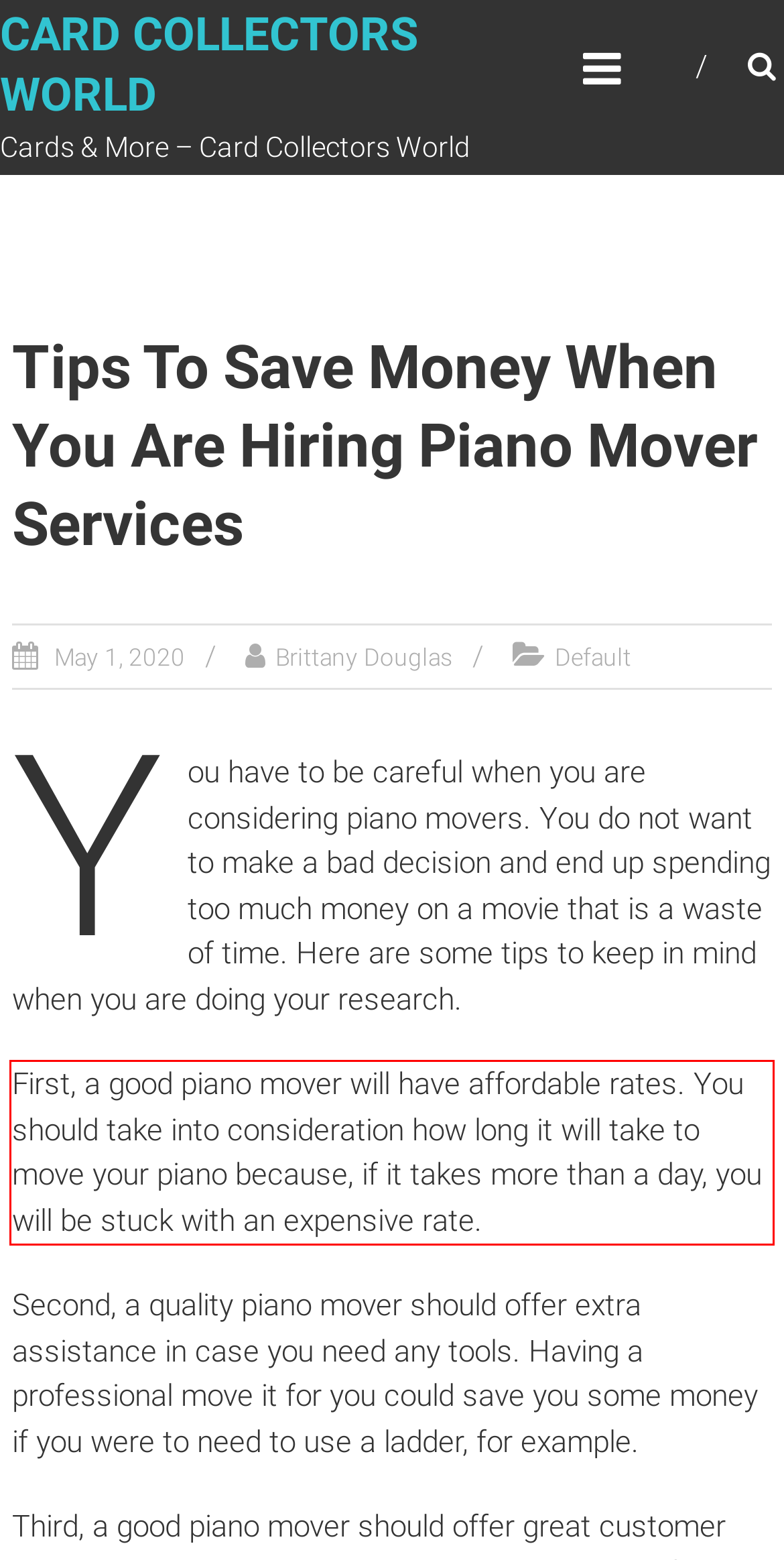Please extract the text content within the red bounding box on the webpage screenshot using OCR.

First, a good piano mover will have affordable rates. You should take into consideration how long it will take to move your piano because, if it takes more than a day, you will be stuck with an expensive rate.